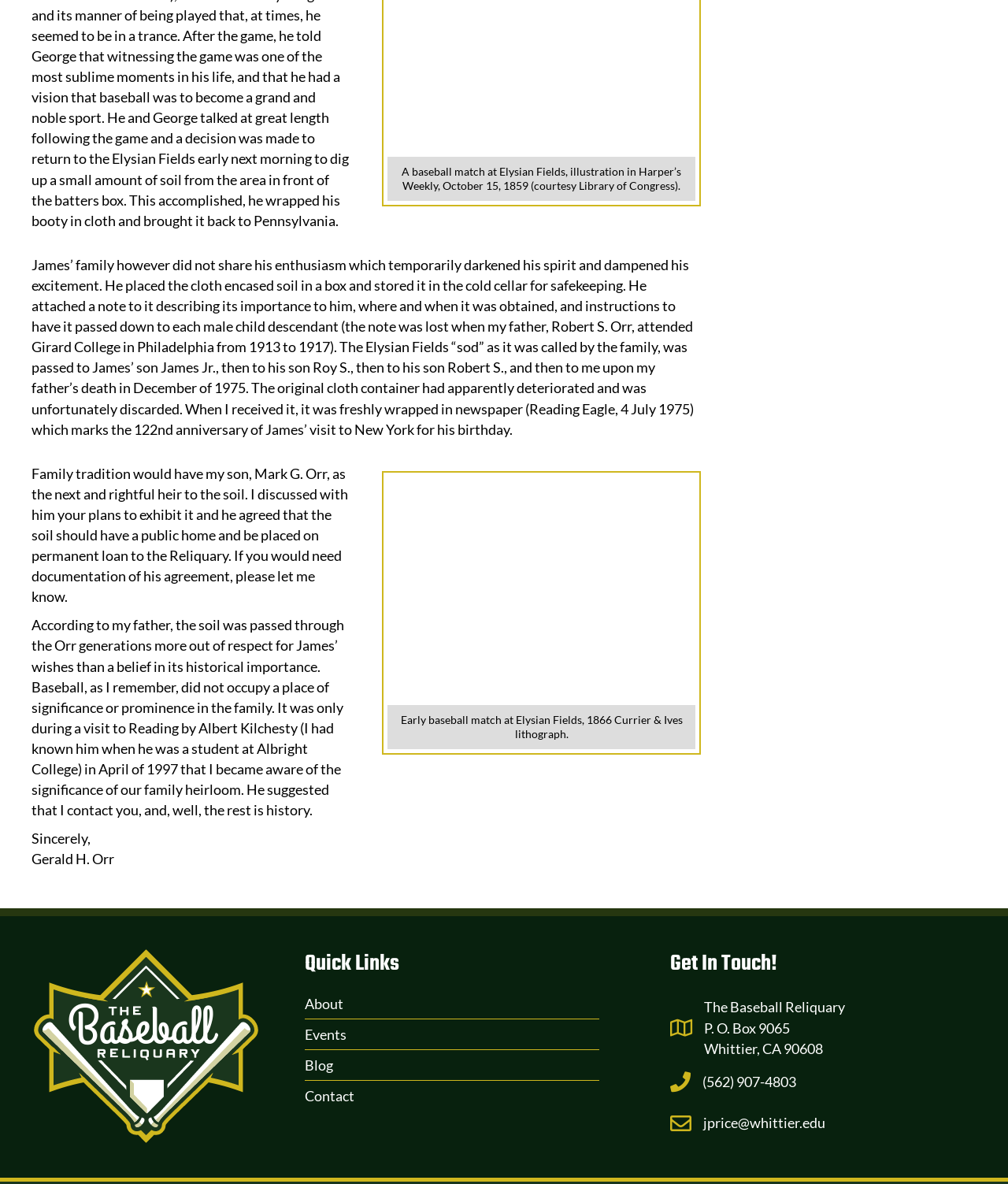Please answer the following question using a single word or phrase: 
What is the significance of Elysian Fields?

Historical importance in baseball